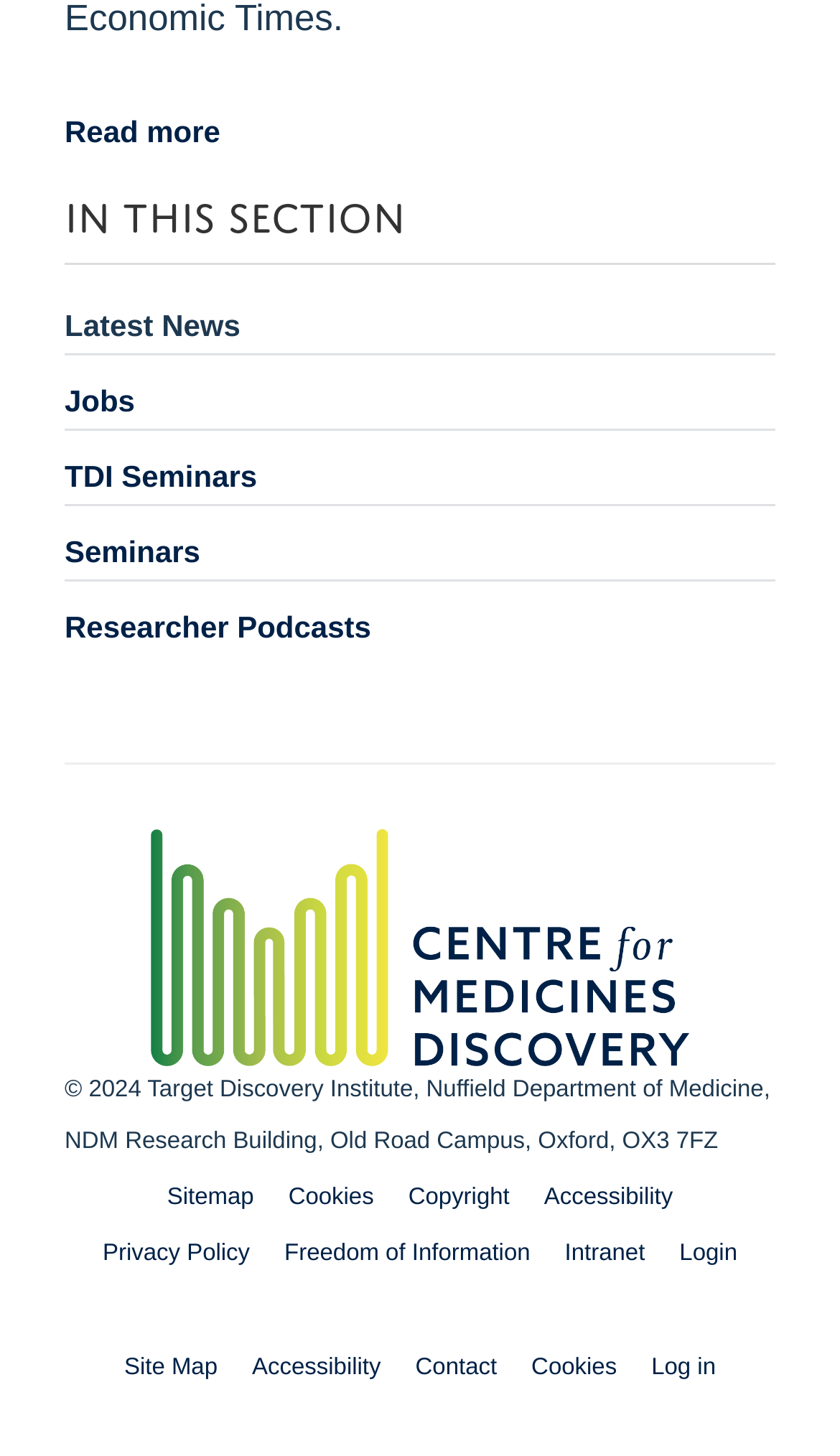Respond to the following question using a concise word or phrase: 
What is the address of the Nuffield Department of Medicine?

Old Road Campus, Oxford, OX3 7FZ